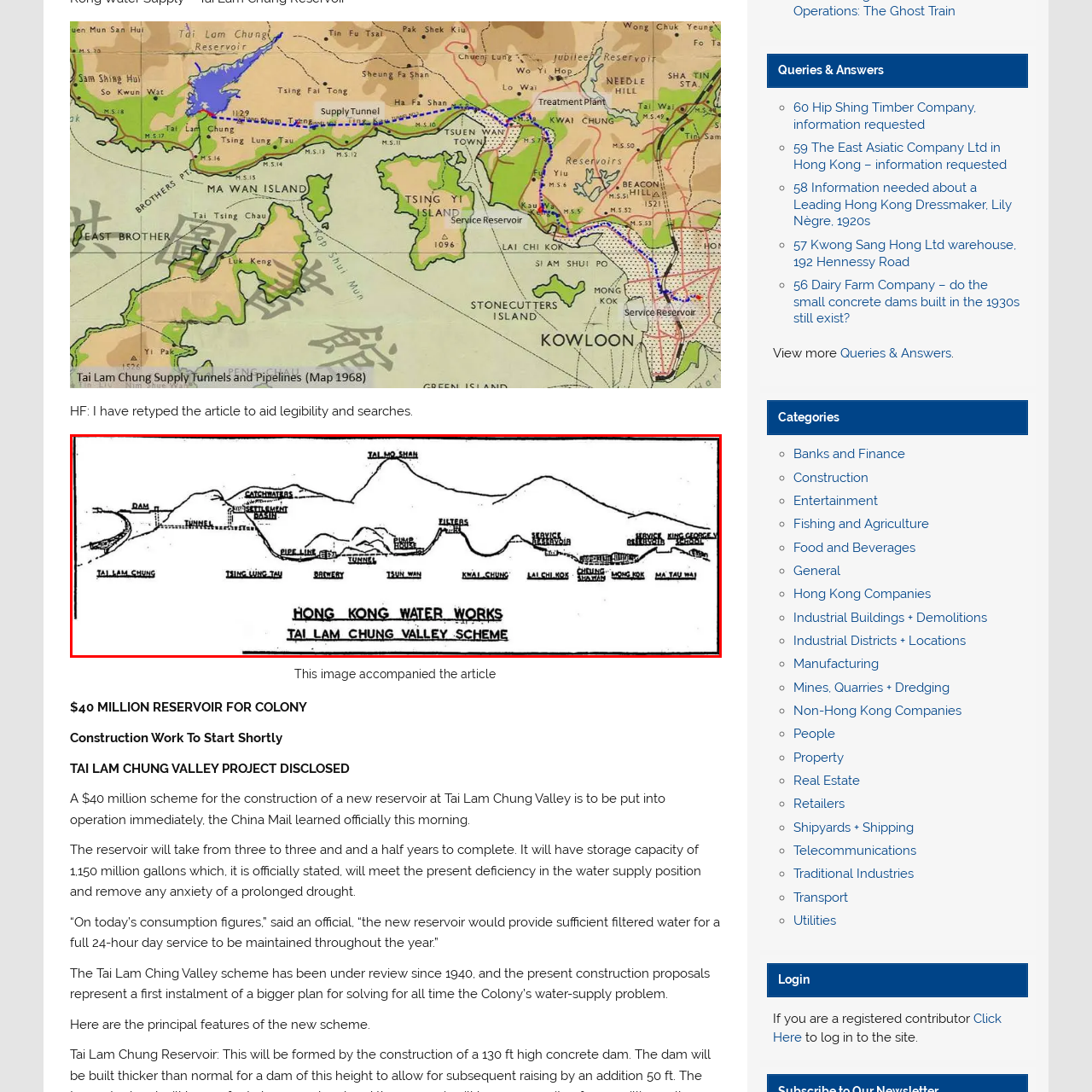What locations are connected by the pipe lines and service reservoirs?
Look at the image within the red bounding box and respond with a single word or phrase.

Tai Lam Chung, Tsuen Wan, Kwai Chung, and Lai Chi Kok